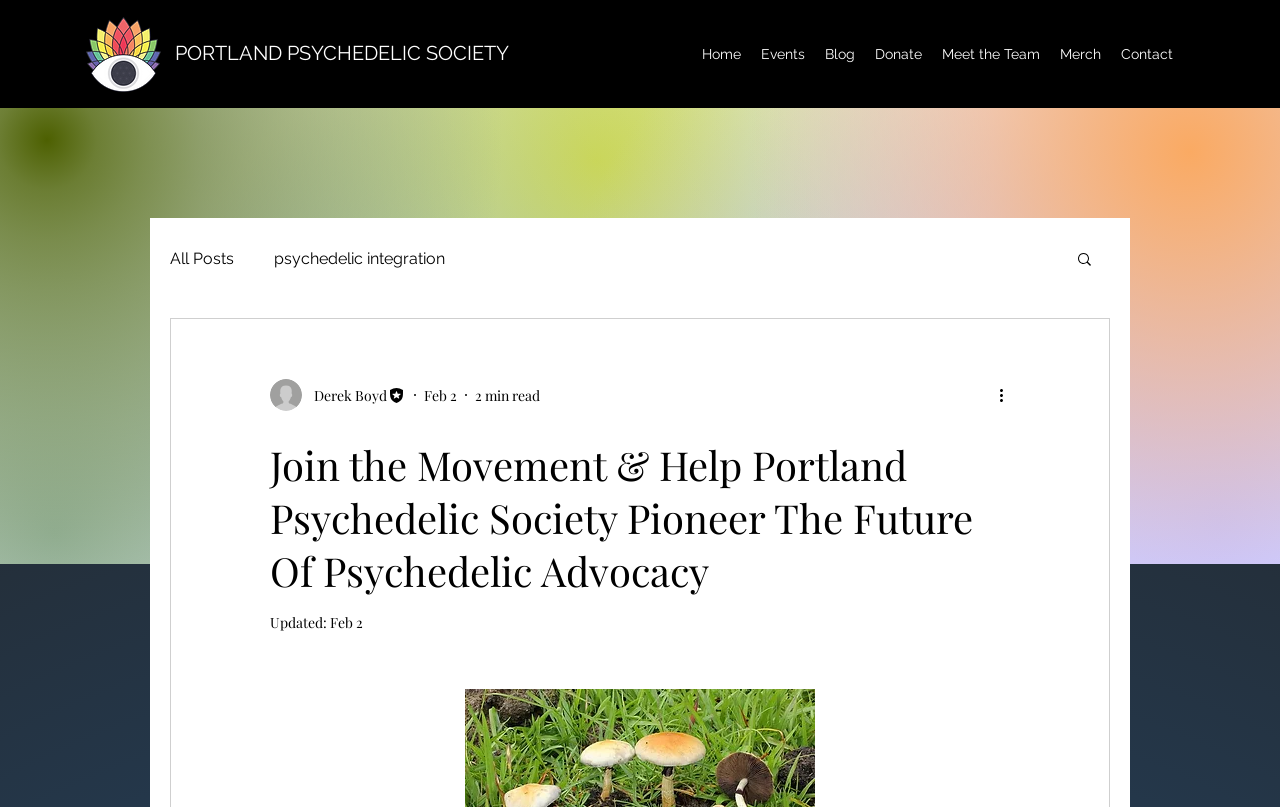Please find and generate the text of the main header of the webpage.

Join the Movement & Help Portland Psychedelic Society Pioneer The Future Of Psychedelic Advocacy